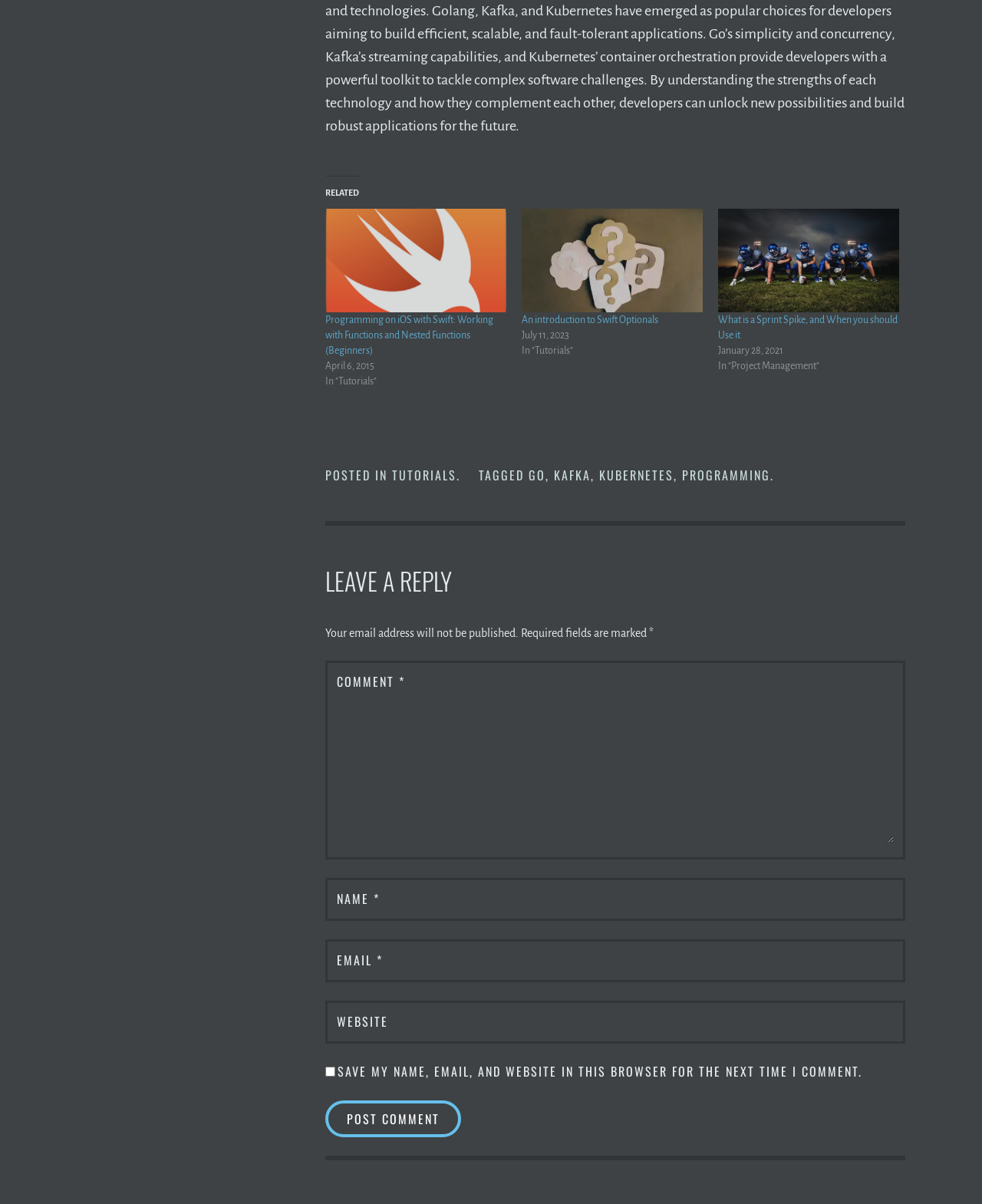Respond to the question with just a single word or phrase: 
What is the purpose of the checkbox in the comment section?

Save name, email, and website